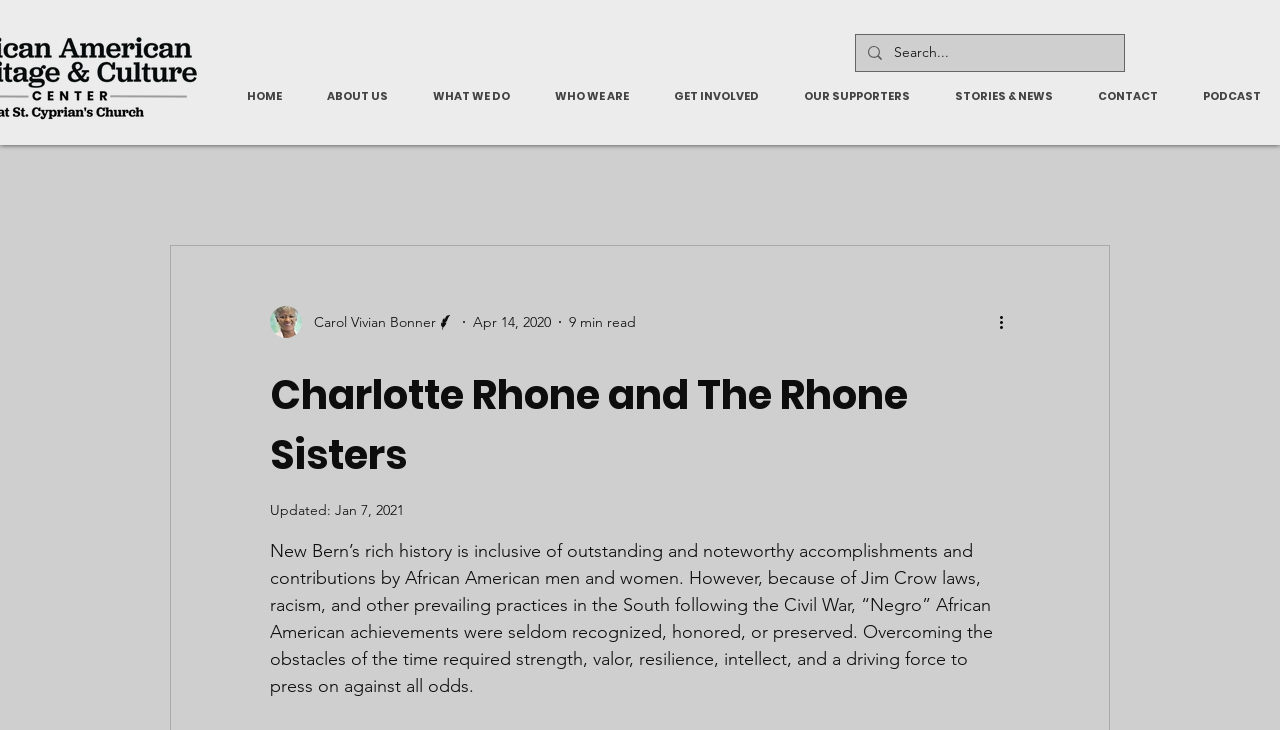What is the main topic of the article?
Use the screenshot to answer the question with a single word or phrase.

African American achievements